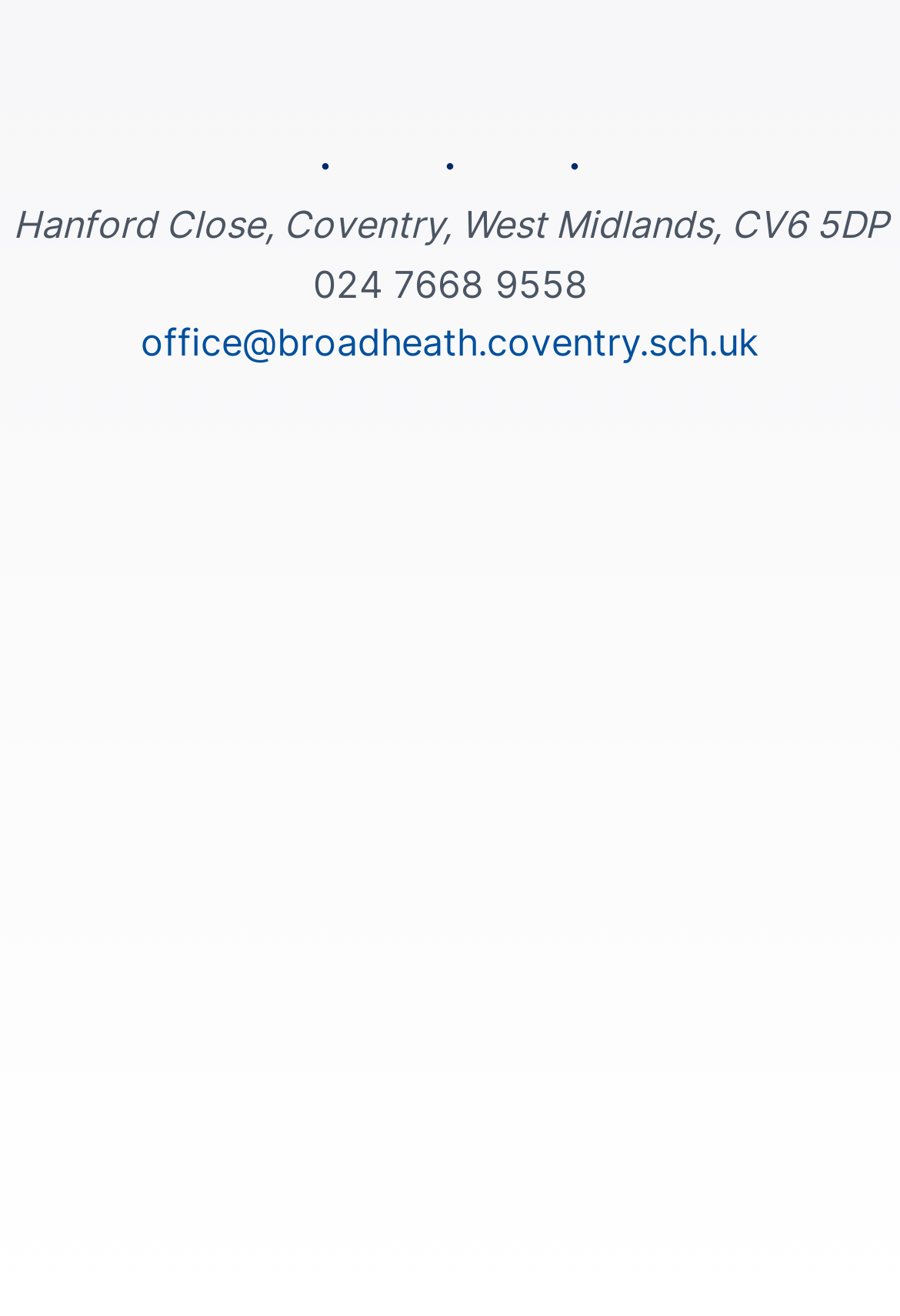Identify the bounding box coordinates for the region of the element that should be clicked to carry out the instruction: "View more images". The bounding box coordinates should be four float numbers between 0 and 1, i.e., [left, top, right, bottom].

[0.152, 0.6, 0.203, 0.635]